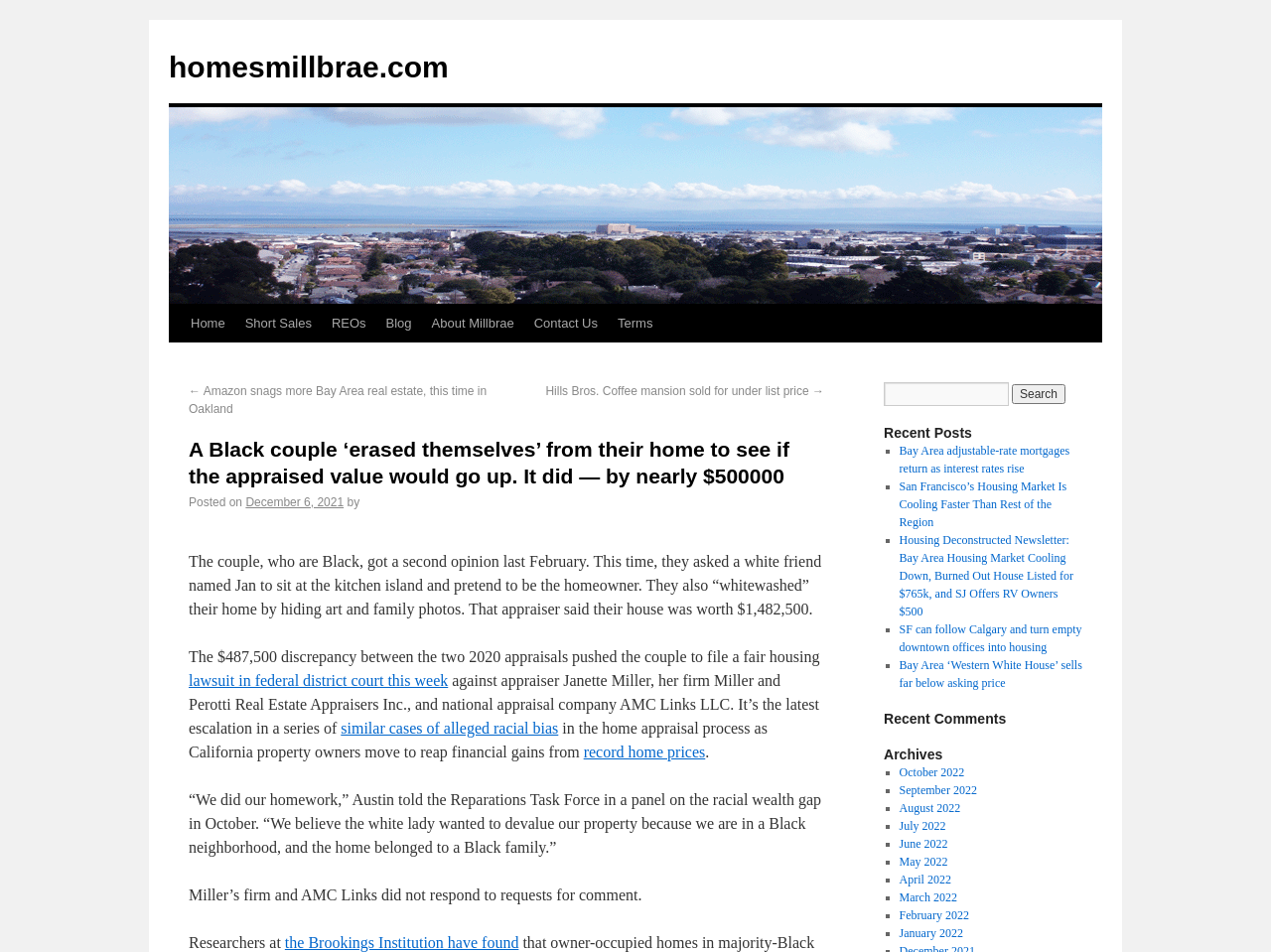Elaborate on the information and visuals displayed on the webpage.

This webpage appears to be a news article or blog post about a Black couple who "erased themselves" from their home to see if the appraised value would increase. The article's title is prominently displayed at the top of the page, with a link to the website's homepage and other navigation links below it.

The main content of the article is divided into several paragraphs, with a clear structure and organization. The text describes the couple's experience, including their decision to ask a white friend to pretend to be the homeowner and "whitewash" their home by hiding art and family photos. The article also mentions the couple's lawsuit against the appraiser and a national appraisal company, alleging racial bias in the home appraisal process.

To the right of the main content, there is a sidebar with several sections. The top section displays a search bar with a button to initiate a search. Below the search bar, there is a heading labeled "Recent Posts" with a list of links to other articles on the website. Each link is preceded by a bullet point marker.

Further down the sidebar, there are headings for "Recent Comments" and "Archives", with lists of links to other pages on the website. The "Archives" section is organized by month, with links to pages for each month from October 2022 to January 2022.

At the top of the page, there are also links to other articles, including one about Amazon snagging more Bay Area real estate and another about the Hills Bros. Coffee mansion being sold for under list price. These links are positioned above the main content and are likely related to the topic of the article.